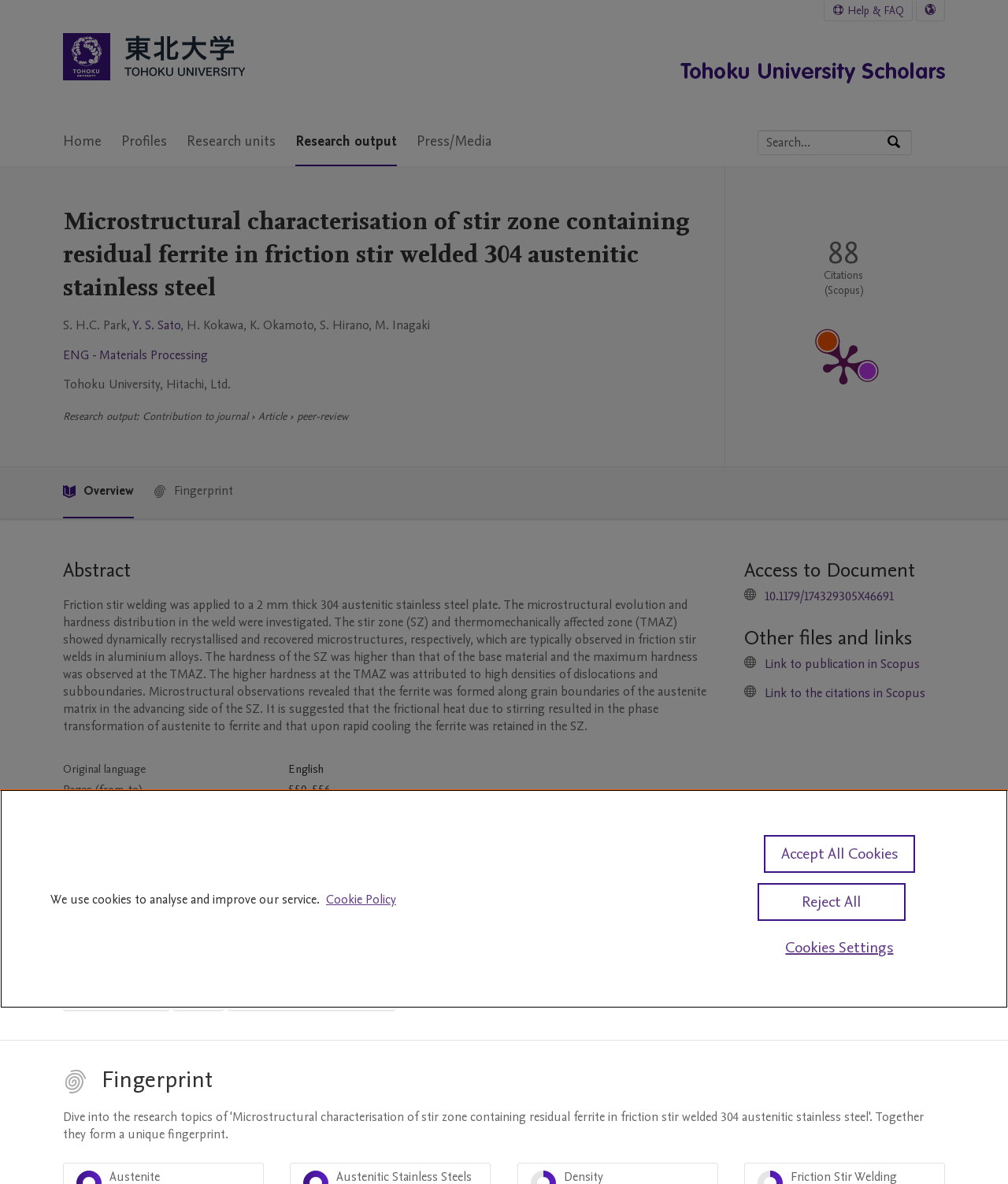What is the type of steel plate used in the research?
Please provide a single word or phrase in response based on the screenshot.

304 austenitic stainless steel